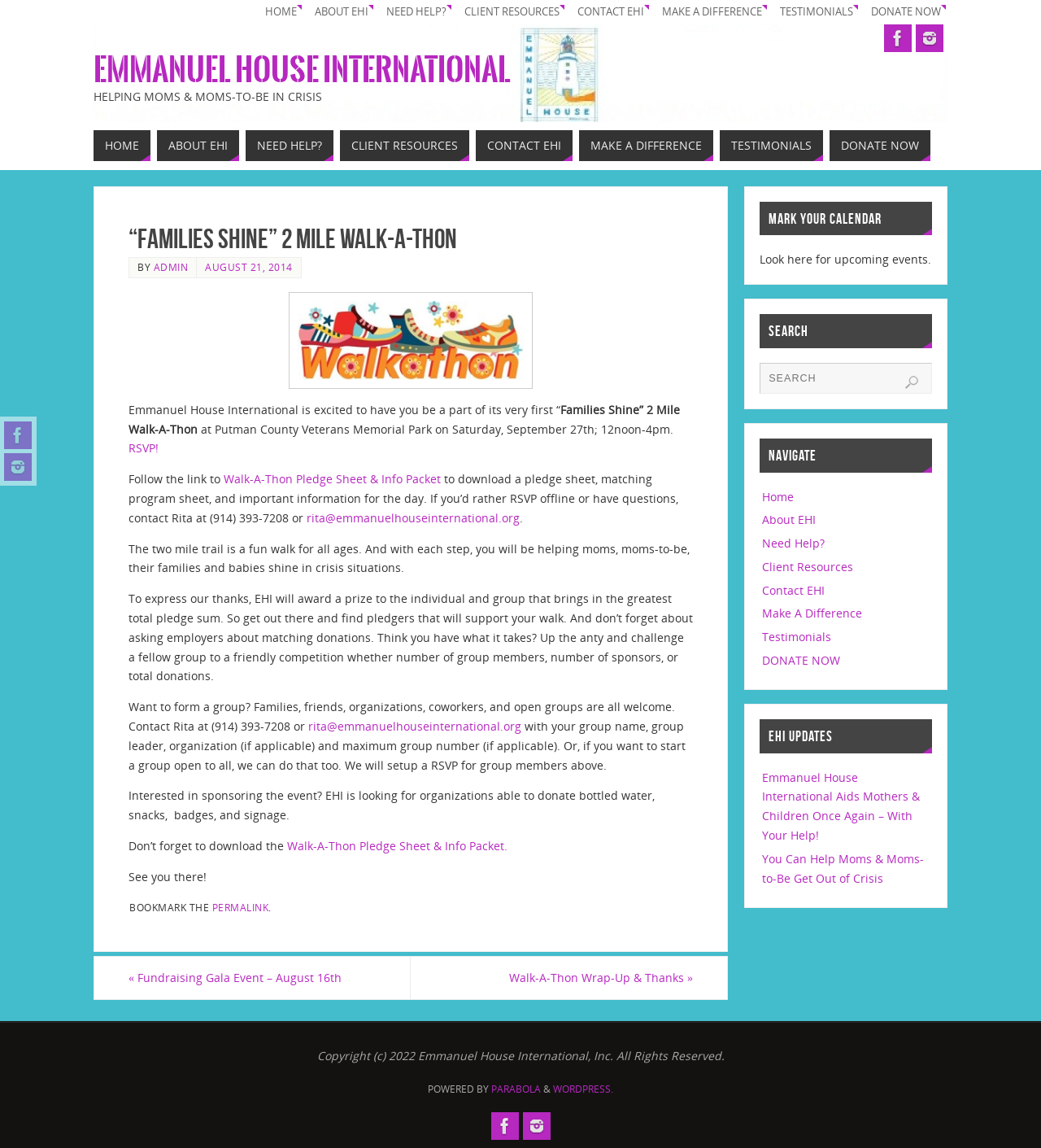How can one RSVP for the walk-a-thon?
Relying on the image, give a concise answer in one word or a brief phrase.

By following the link